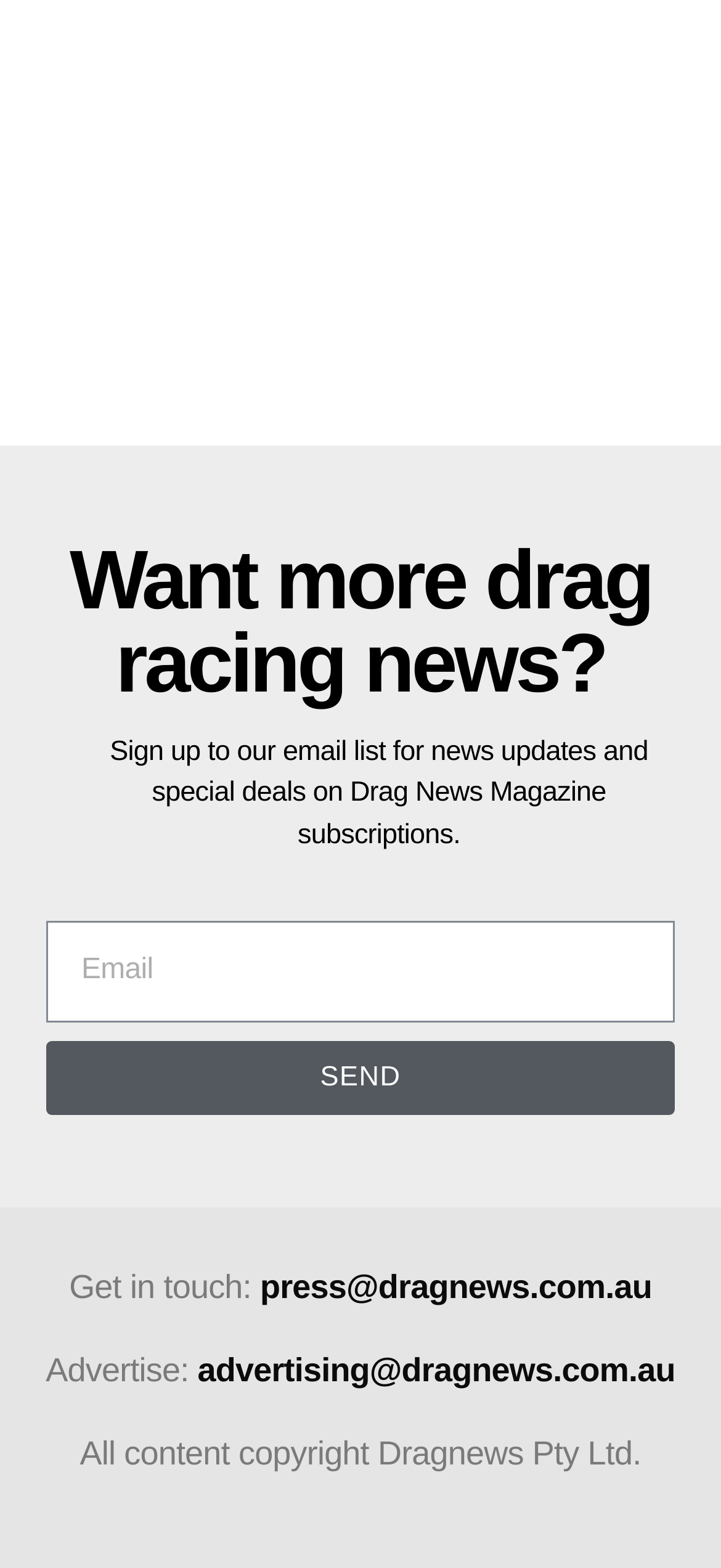How can one advertise on Drag News? Analyze the screenshot and reply with just one word or a short phrase.

Via email